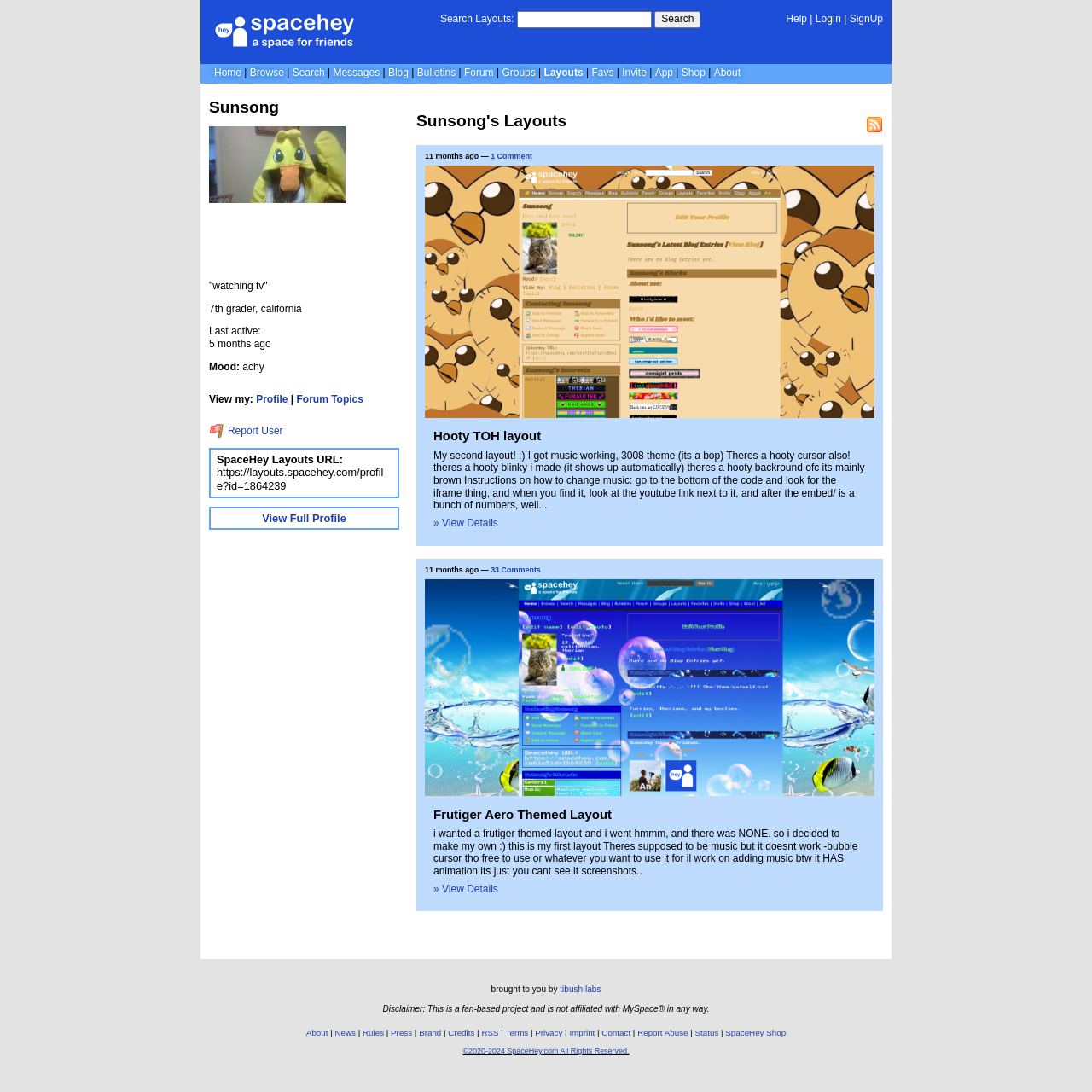Offer an in-depth caption of the entire webpage.

The webpage is a profile page on a social network called SpaceHey, focused on privacy and customizability. At the top, there is a navigation bar with links to "Help", "LogIn", "SignUp", and other pages. Below the navigation bar, there is a search bar with a "Search" button.

The main content area is divided into two sections. On the left, there is a profile section with a heading "Sunsong" and a profile picture. Below the profile picture, there is a brief description of the user, including their status, location, and last active time. There are also links to view the user's profile, forum topics, and report the user.

On the right, there is a section showcasing the user's layouts, with a heading "Sunsong's Layouts". There are three layouts displayed, each with a screenshot, title, and description. The descriptions include details about the layout, such as the theme, features, and instructions on how to use it. Each layout also has links to view details, comment, and view the layout screenshot.

At the bottom of the page, there is a footer section with links to "About", "News", "Rules", and other pages. There is also a disclaimer stating that the project is not affiliated with MySpace.